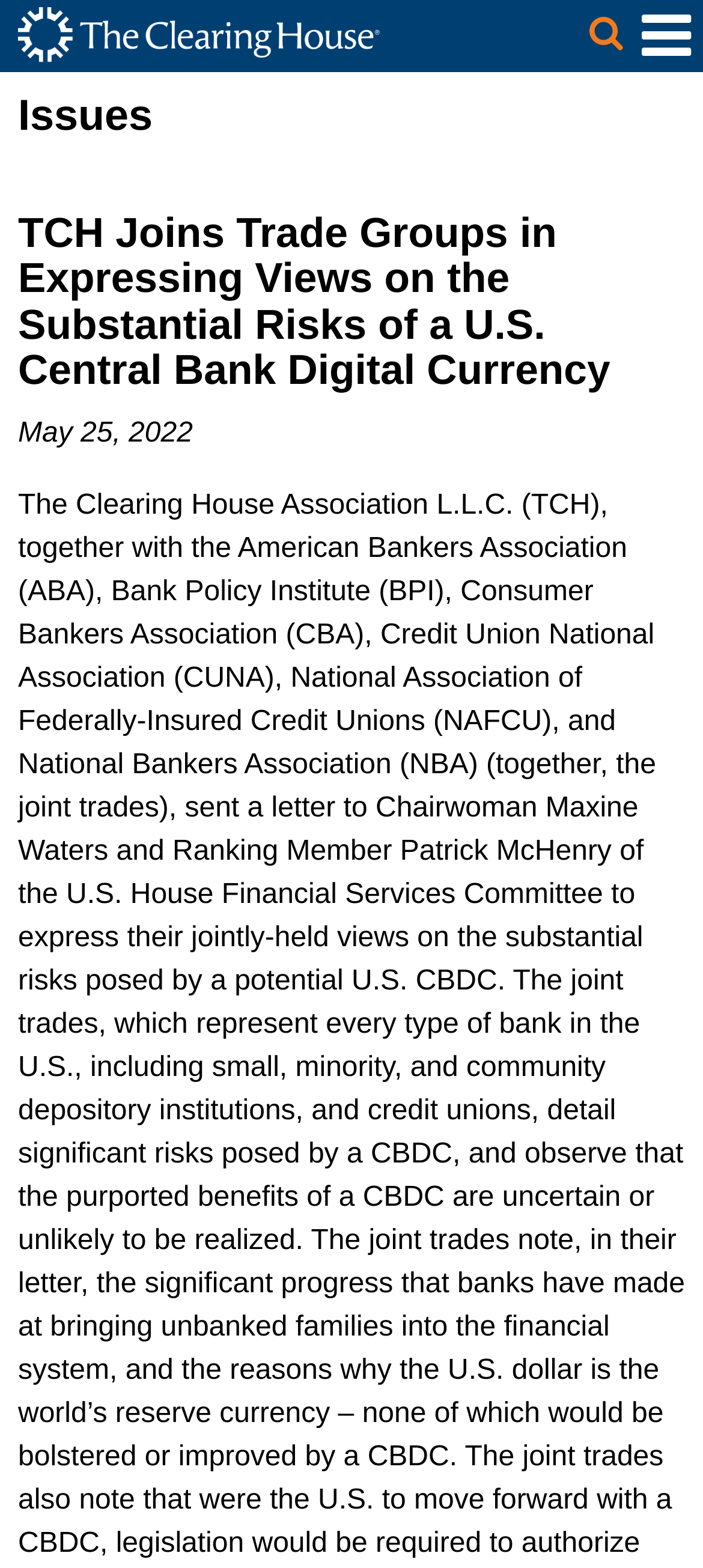What is the logo of the website?
Examine the screenshot and reply with a single word or phrase.

The Clearing House Logo